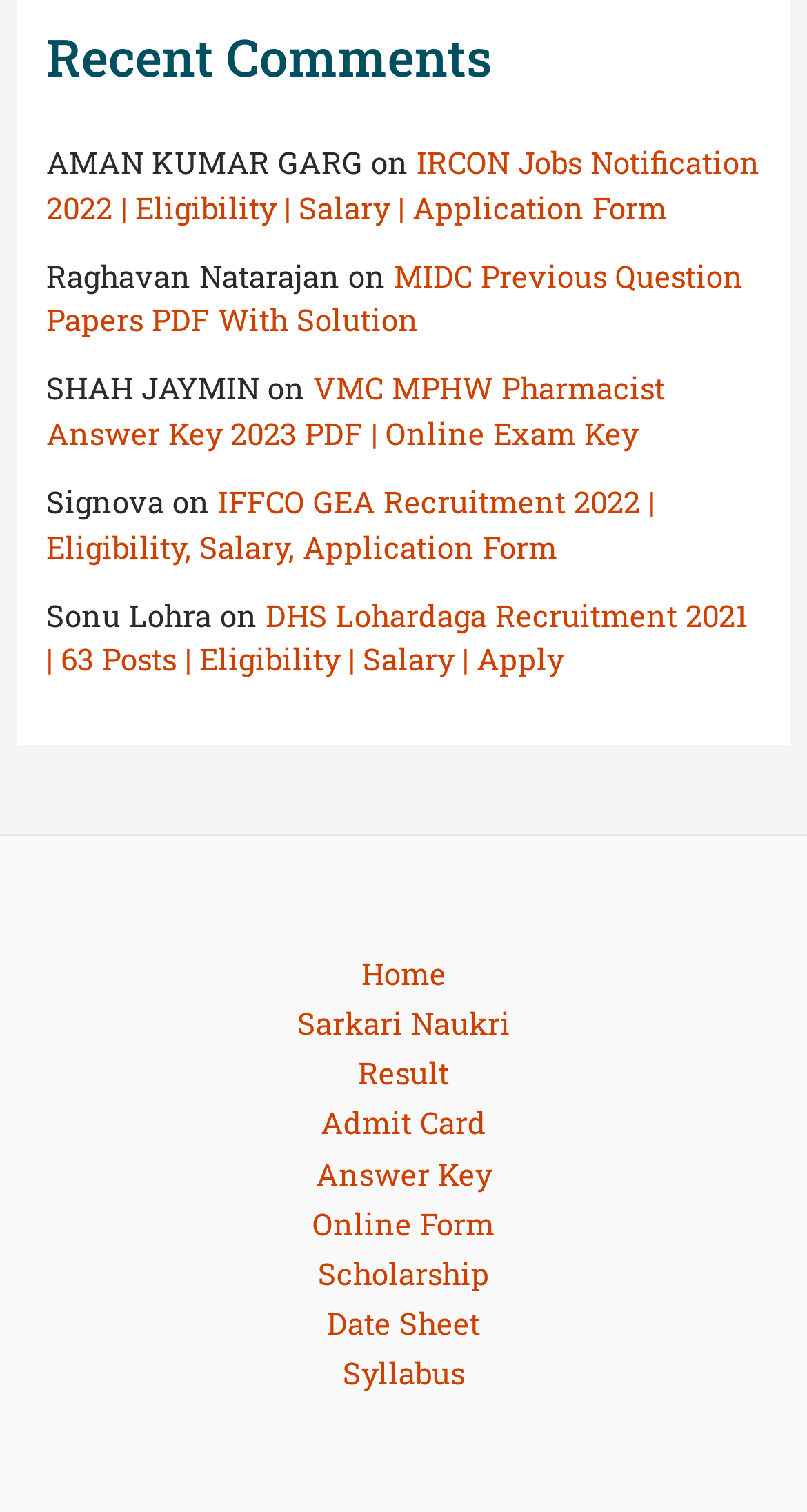How many main menu categories are there?
From the details in the image, provide a complete and detailed answer to the question.

The main menu navigation has 8 categories, which are 'Home', 'Sarkari Naukri', 'Result', 'Admit Card', 'Answer Key', 'Online Form', 'Scholarship', and 'Date Sheet'.